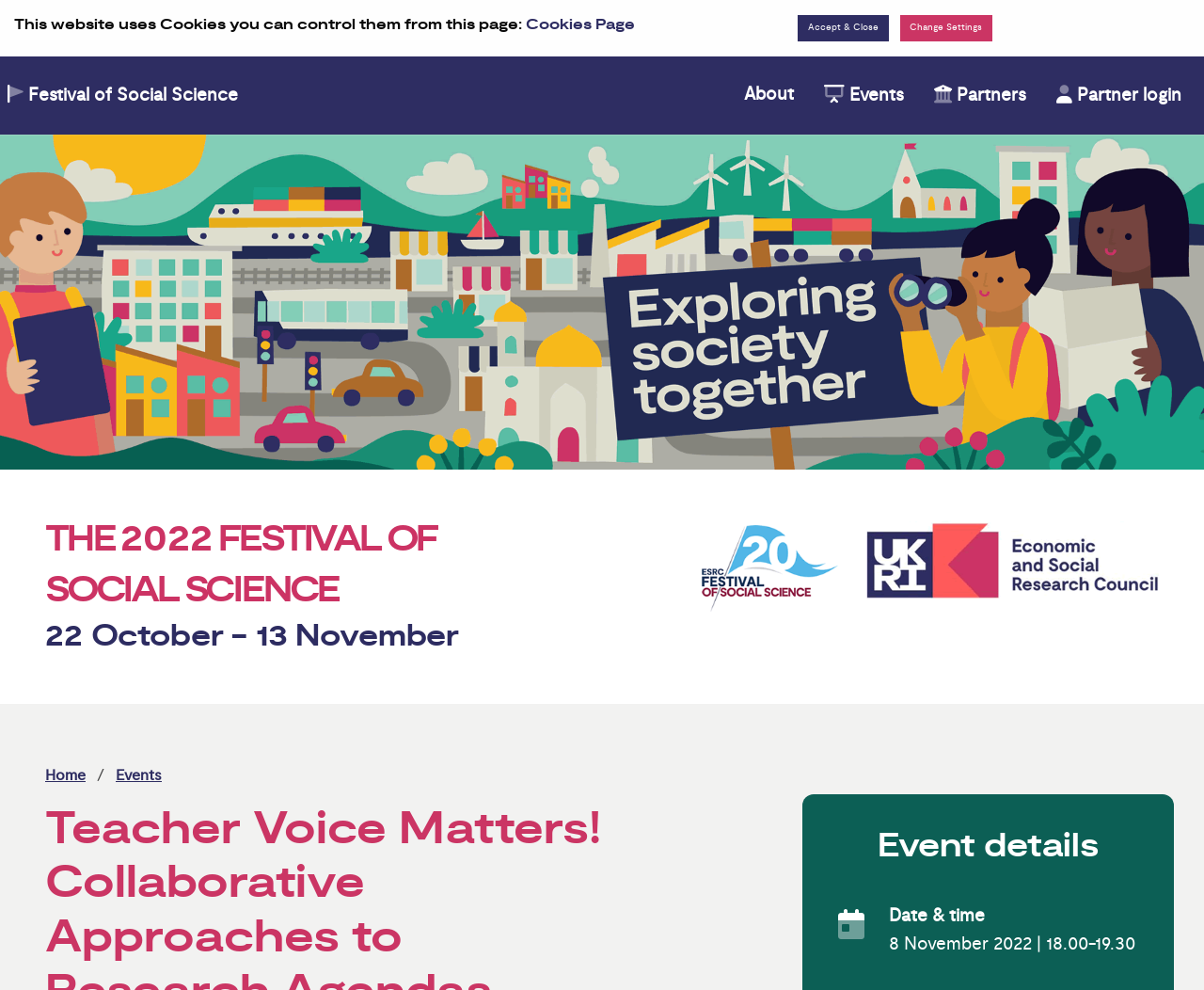Kindly determine the bounding box coordinates for the area that needs to be clicked to execute this instruction: "view event details".

[0.692, 0.833, 0.95, 0.88]